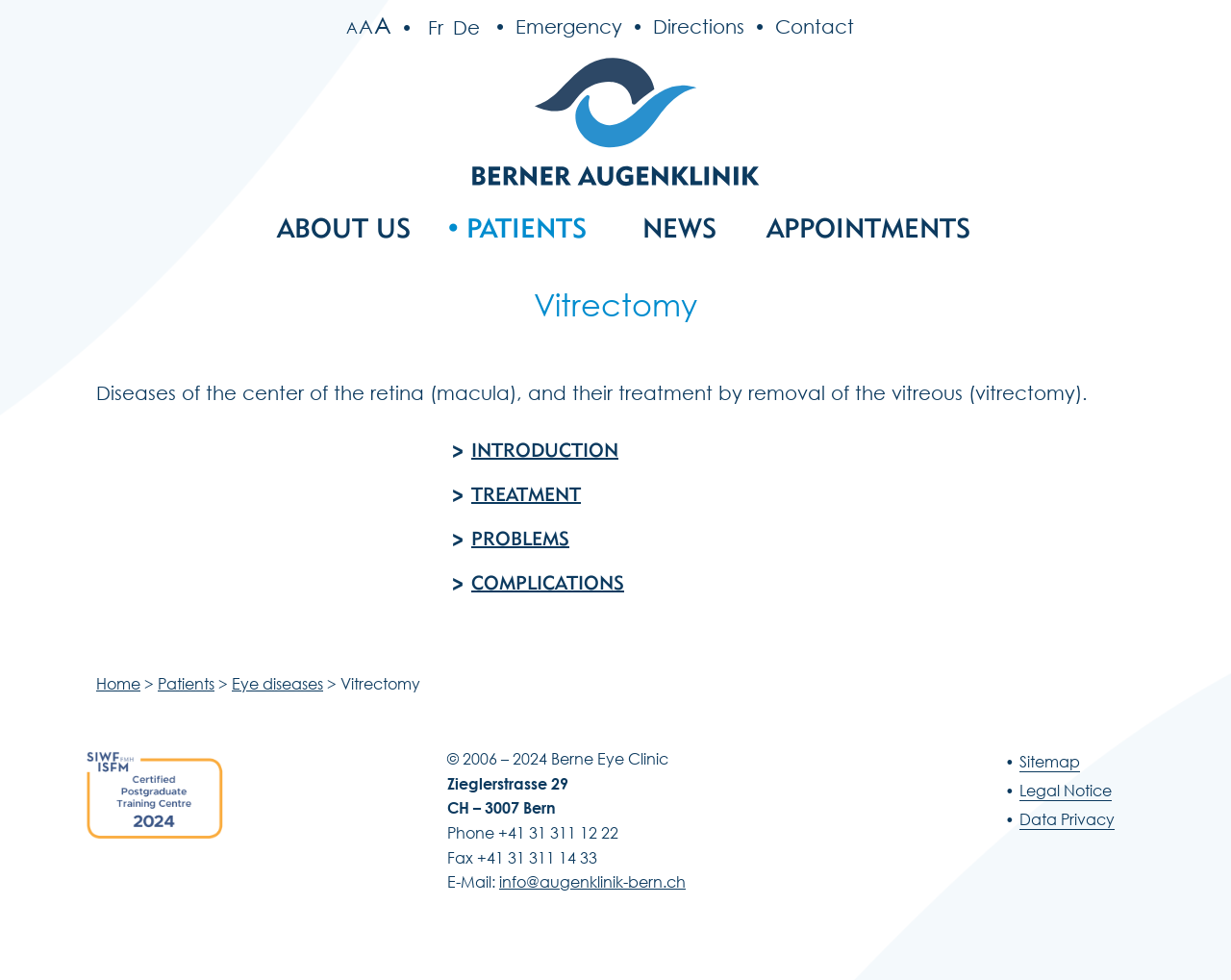Please mark the clickable region by giving the bounding box coordinates needed to complete this instruction: "Click on Emergency".

[0.394, 0.01, 0.505, 0.045]